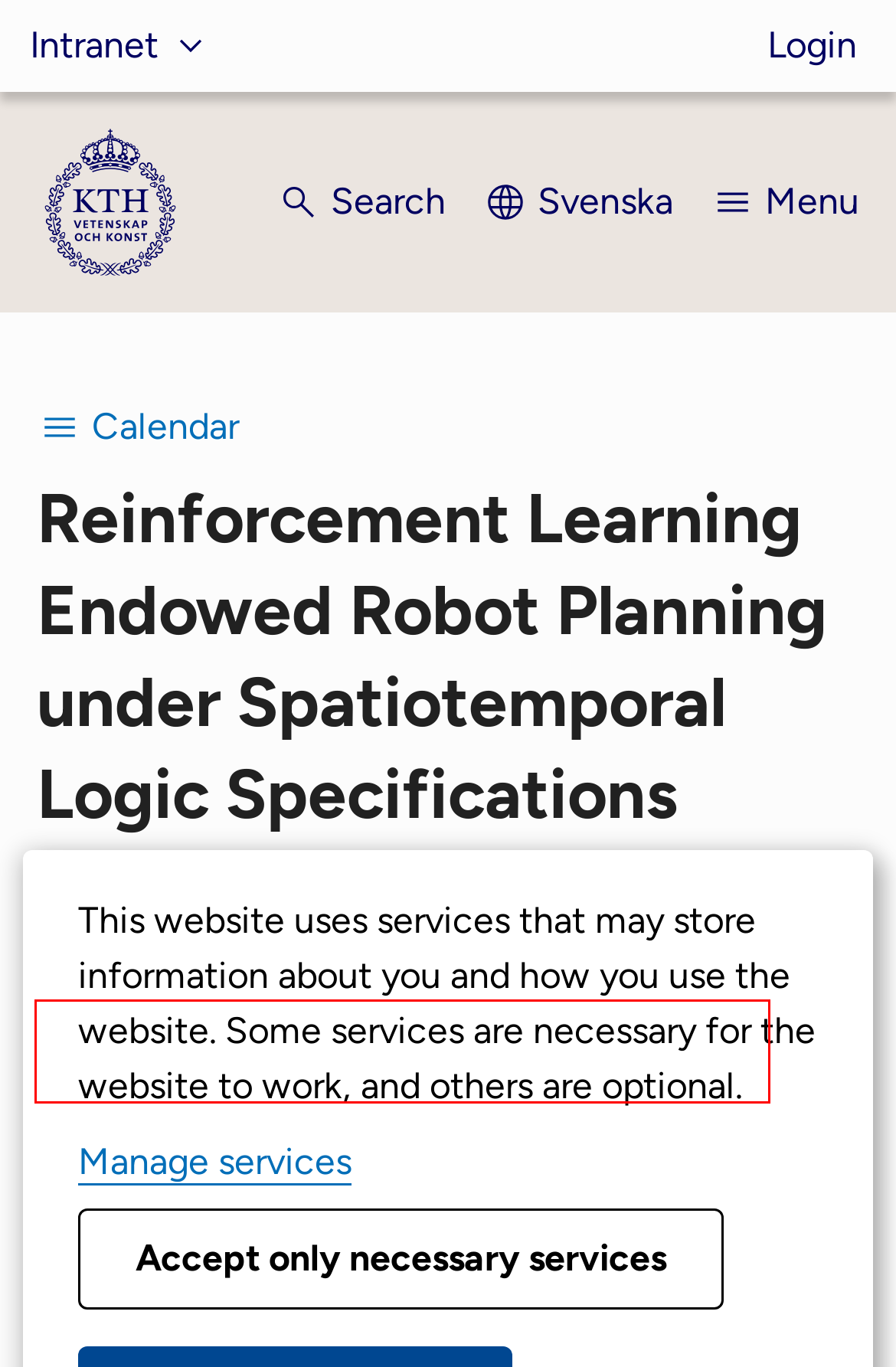Observe the provided screenshot of a webpage with a red bounding box around a specific UI element. Choose the webpage description that best fits the new webpage after you click on the highlighted element. These are your options:
A. KTH Library |  KTH
B. Contact KTH |  KTH
C. KTH | V3
D. KTH - Your future workplace |  KTH
E. AlbaNova |   Staff information
F. Outlook
G. Press contacts KTH |  KTH
H. About this website |  KTH

C